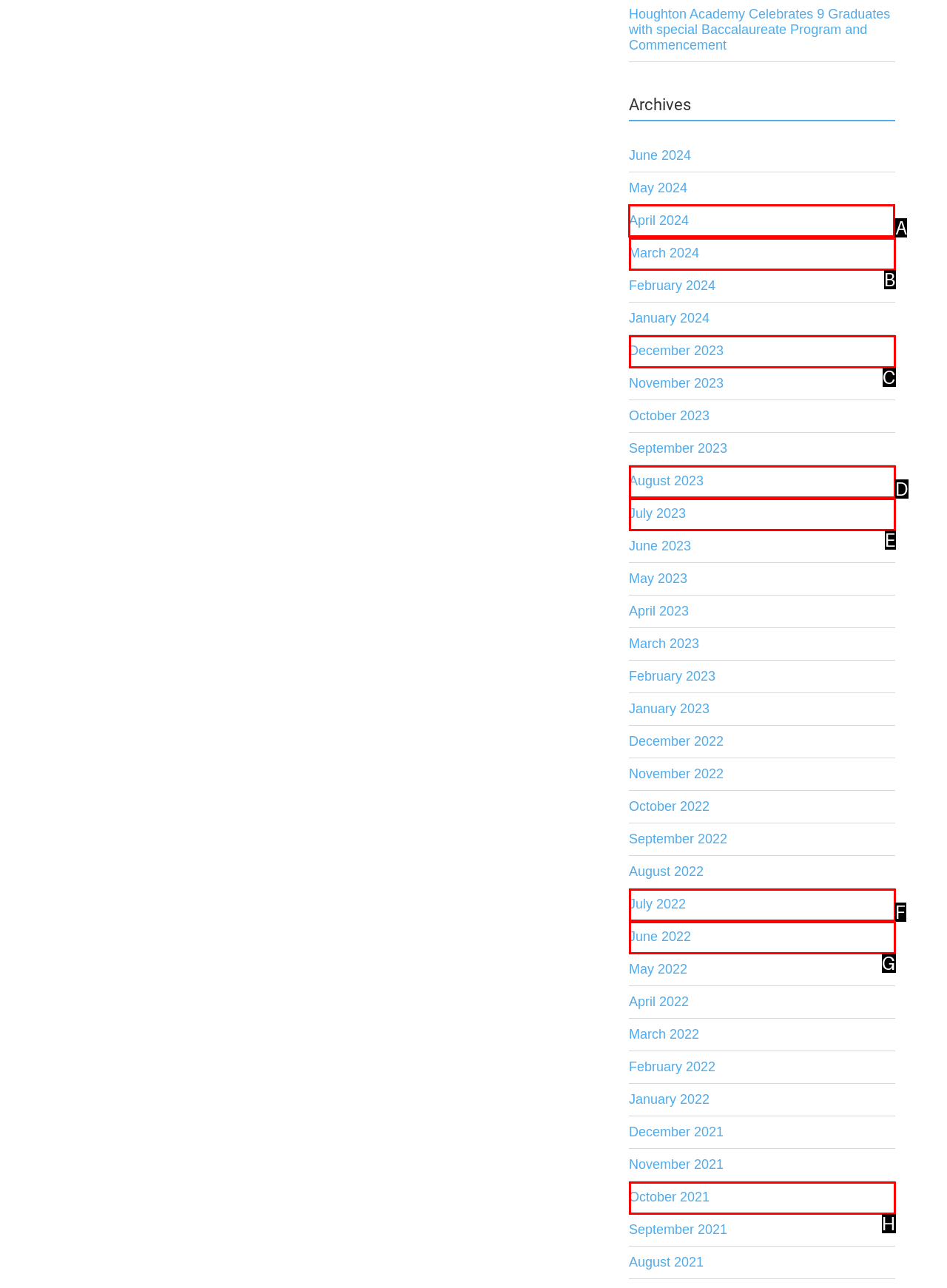Which option should be clicked to complete this task: explore archives for April 2024
Reply with the letter of the correct choice from the given choices.

A